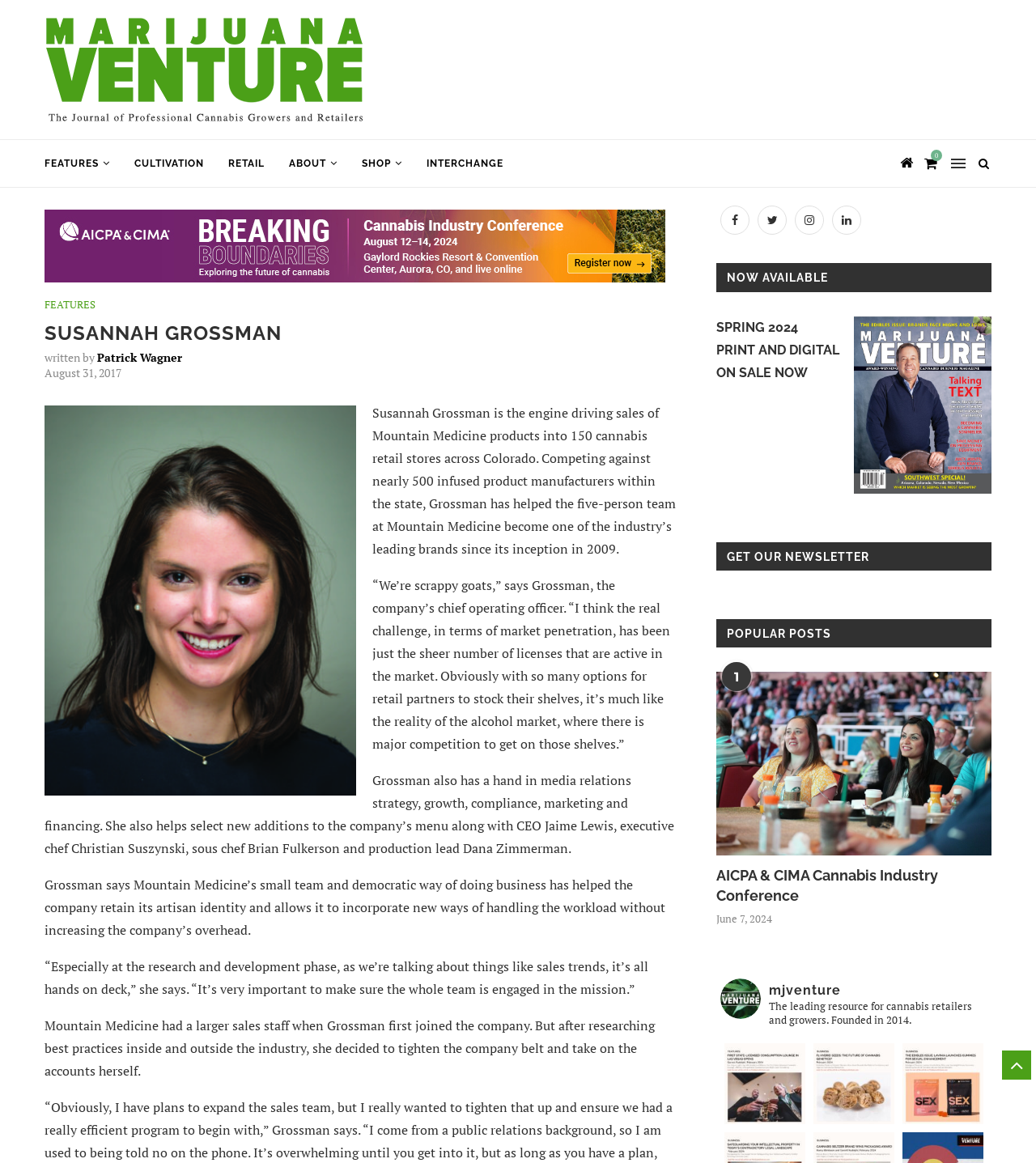Pinpoint the bounding box coordinates of the clickable element needed to complete the instruction: "Subscribe to the newsletter". The coordinates should be provided as four float numbers between 0 and 1: [left, top, right, bottom].

[0.691, 0.466, 0.957, 0.491]